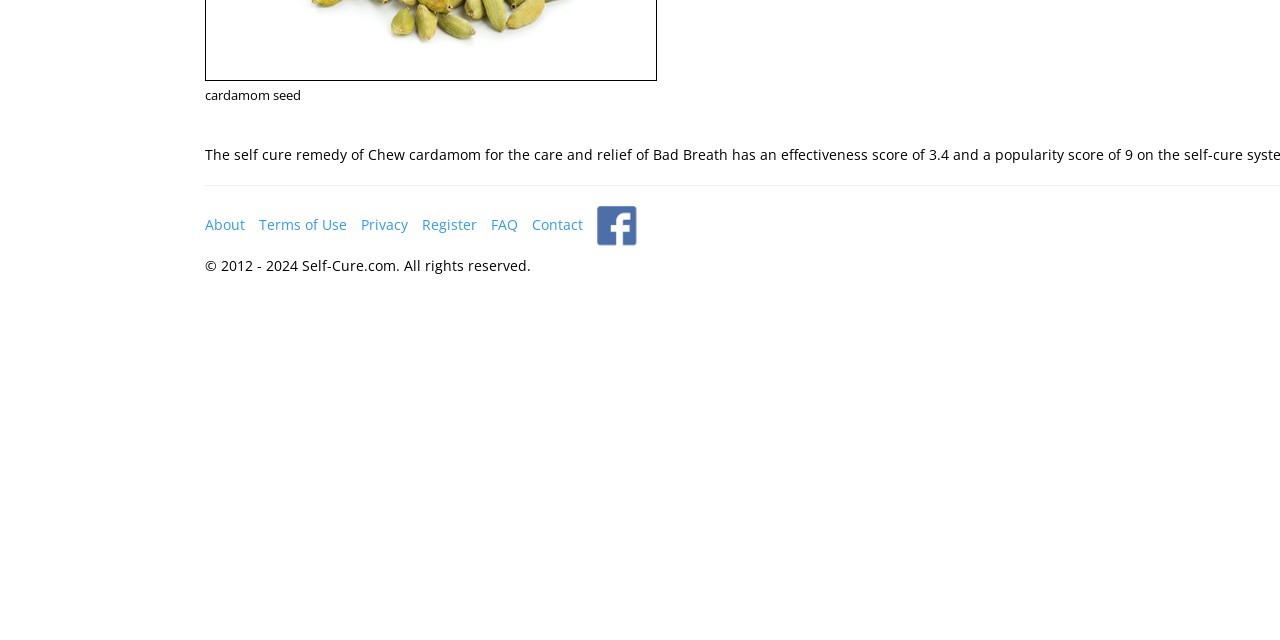Give the bounding box coordinates for the element described by: "Privacy".

[0.282, 0.335, 0.319, 0.365]